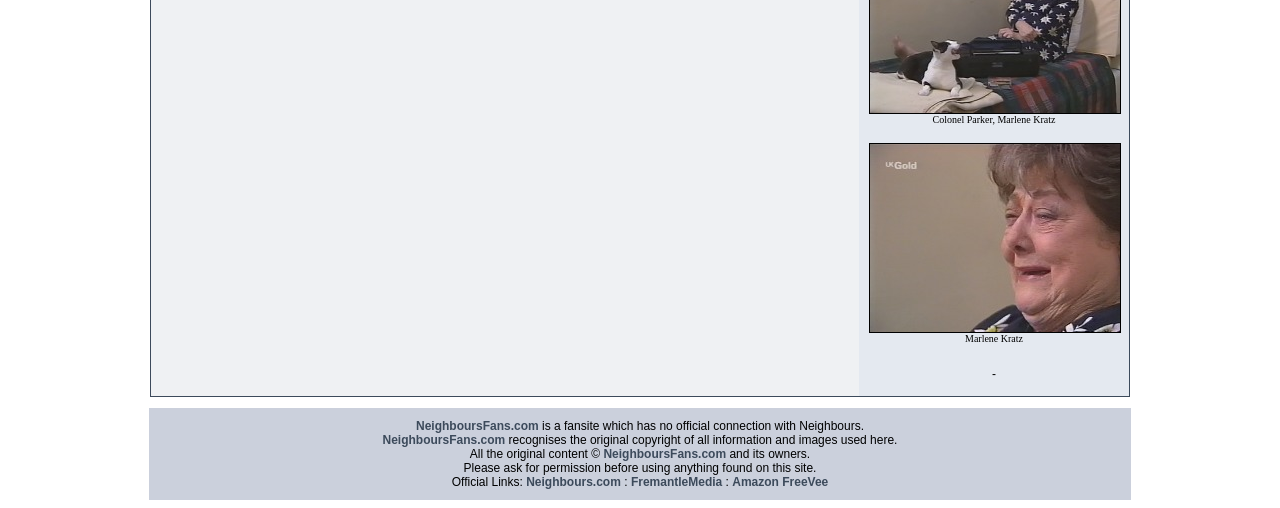Determine the bounding box coordinates in the format (top-left x, top-left y, bottom-right x, bottom-right y). Ensure all values are floating point numbers between 0 and 1. Identify the bounding box of the UI element described by: Neighbours.com

[0.411, 0.936, 0.485, 0.963]